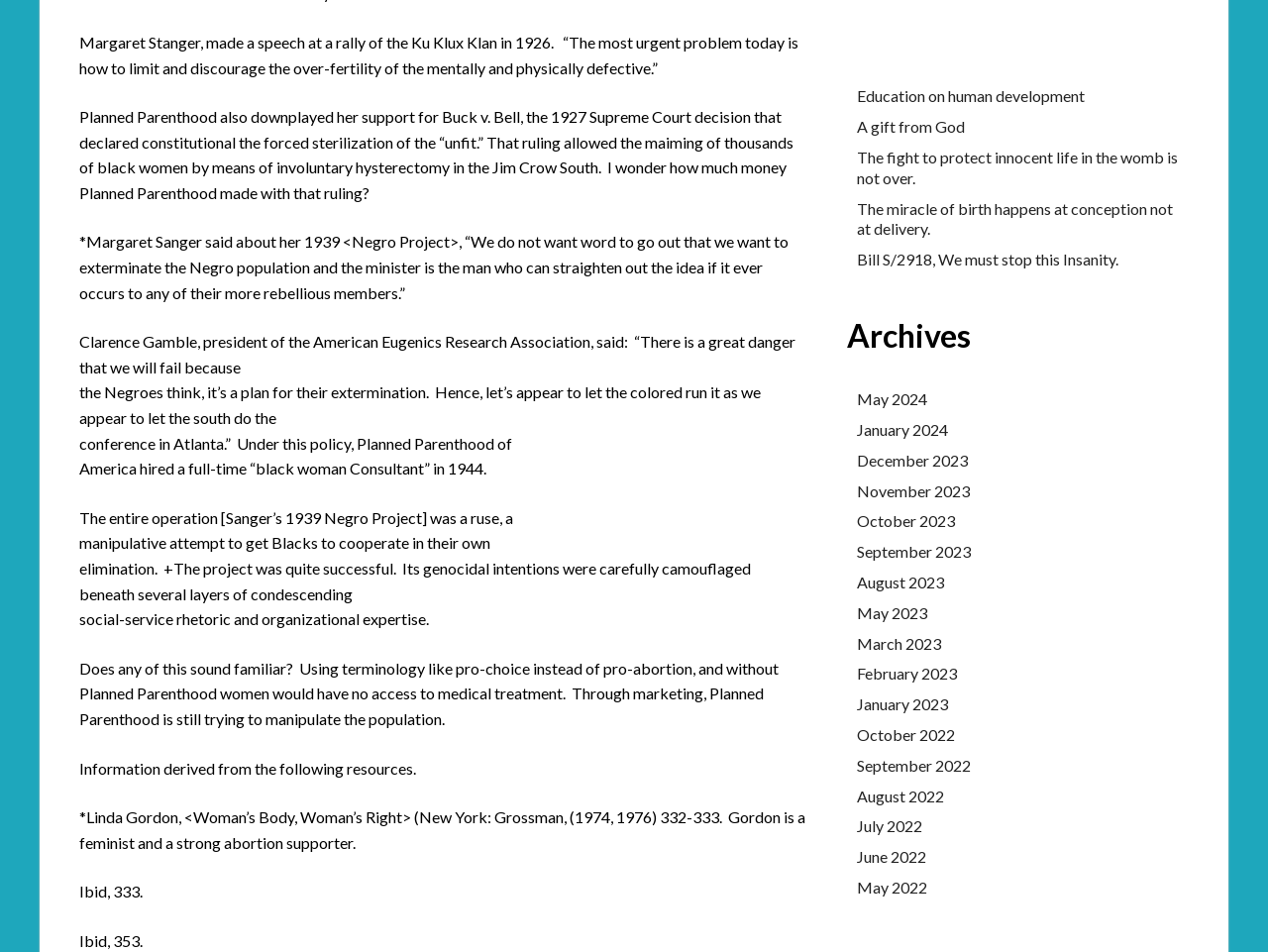What is the topic of the webpage?
Based on the visual information, provide a detailed and comprehensive answer.

Based on the content of the webpage, it appears to be discussing the history and actions of Planned Parenthood, specifically in relation to eugenics and racial issues.